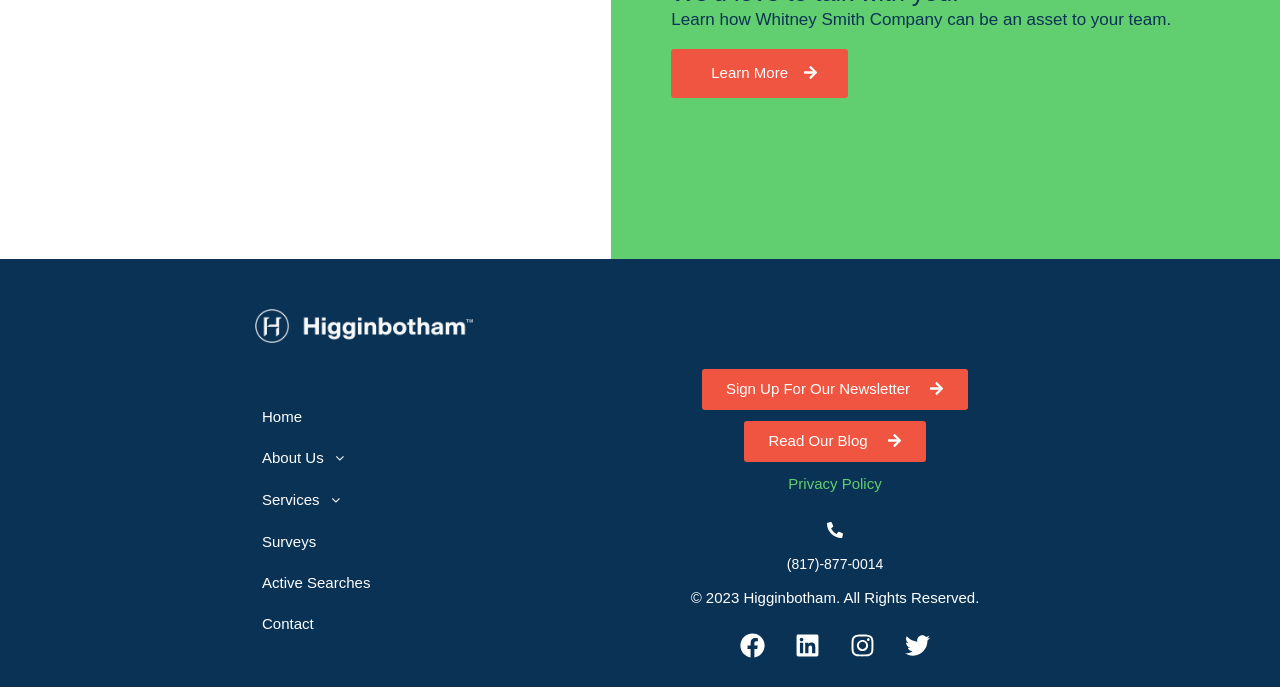Using the description "Read Our Blog", predict the bounding box of the relevant HTML element.

[0.582, 0.613, 0.723, 0.673]